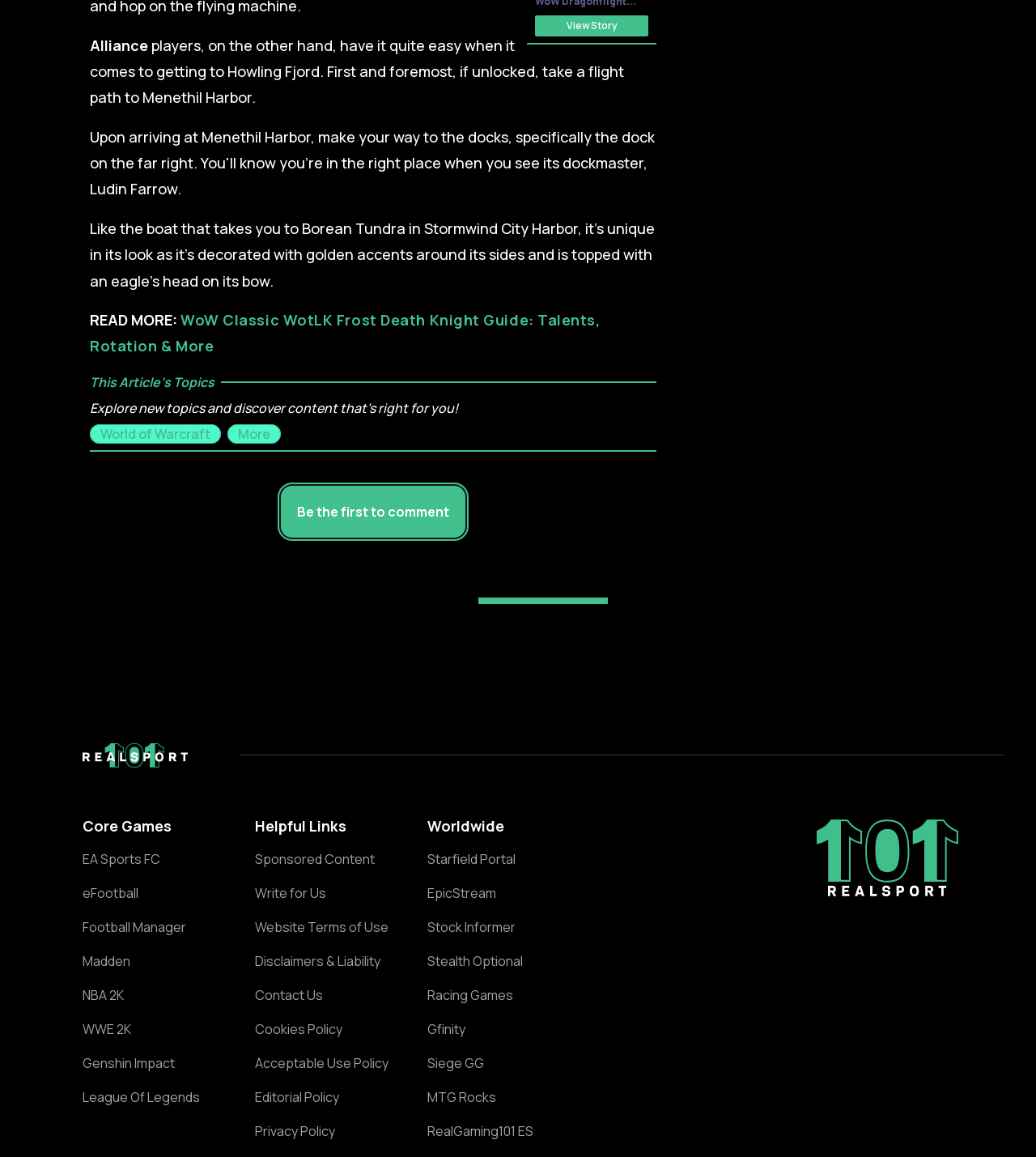What is the name of the game mentioned in the article?
Please provide a detailed answer to the question.

The article mentions 'WoW Classic WotLK Frost Death Knight Guide: Talents, Rotation & More' which indicates that the game being referred to is WoW Classic WotLK.